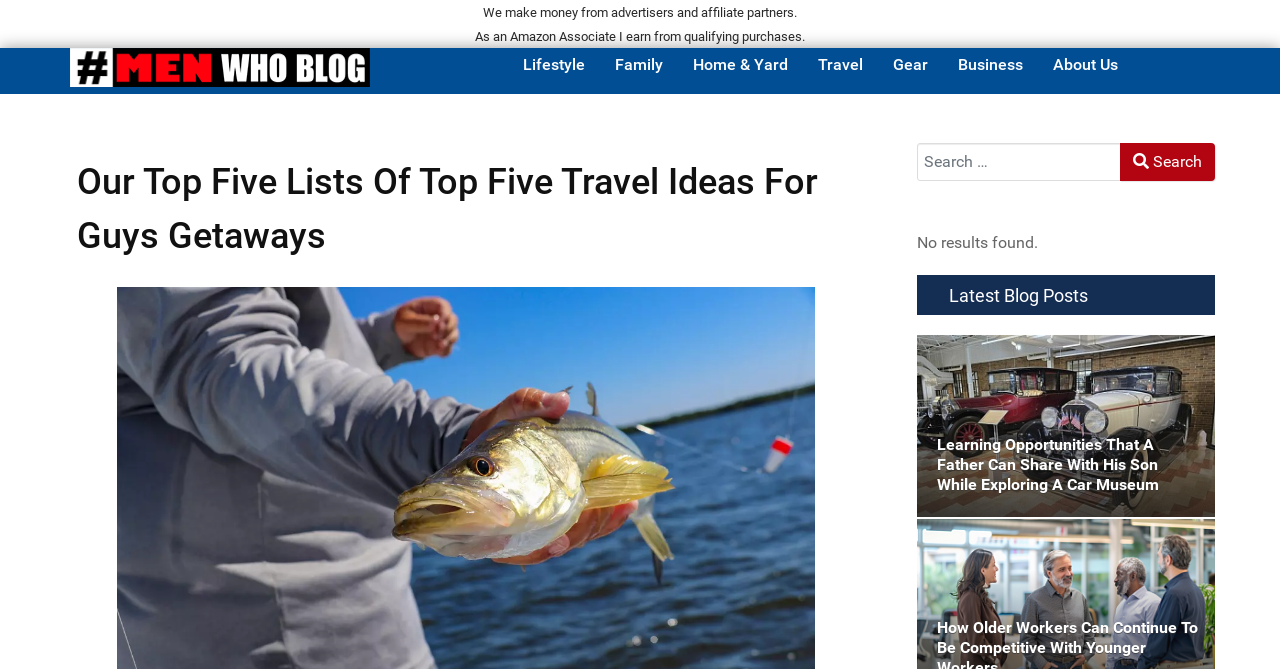Summarize the webpage with a detailed and informative caption.

This webpage is about travel ideas for men, specifically focusing on guys' getaways. At the top, there is a disclaimer section with two static text elements, one stating that the website makes money from advertisers and affiliate partners, and another mentioning the Amazon Associate program.

Below the disclaimer section, there is a horizontal navigation menu with seven links: MenWhoBlog, Lifestyle, Family, Home & Yard, Travel, Gear, and Business, followed by an About Us link. Each link is positioned side by side, taking up the entire width of the page.

The main content area is headed by a large heading that reads "Our Top Five Lists Of Top Five Travel Ideas For Guys Getaways". Below this heading, there is a search bar with a search button, accompanied by a static text element that says "Search".

Further down, there is a section with a heading "Latest Blog Posts". This section contains an article with a link to a blog post about classic cars at the Auburn Chord Duessenburg Museum, accompanied by an image. The article also has a heading that summarizes the content, "Learning Opportunities That A Father Can Share With His Son While Exploring A Car Museum".